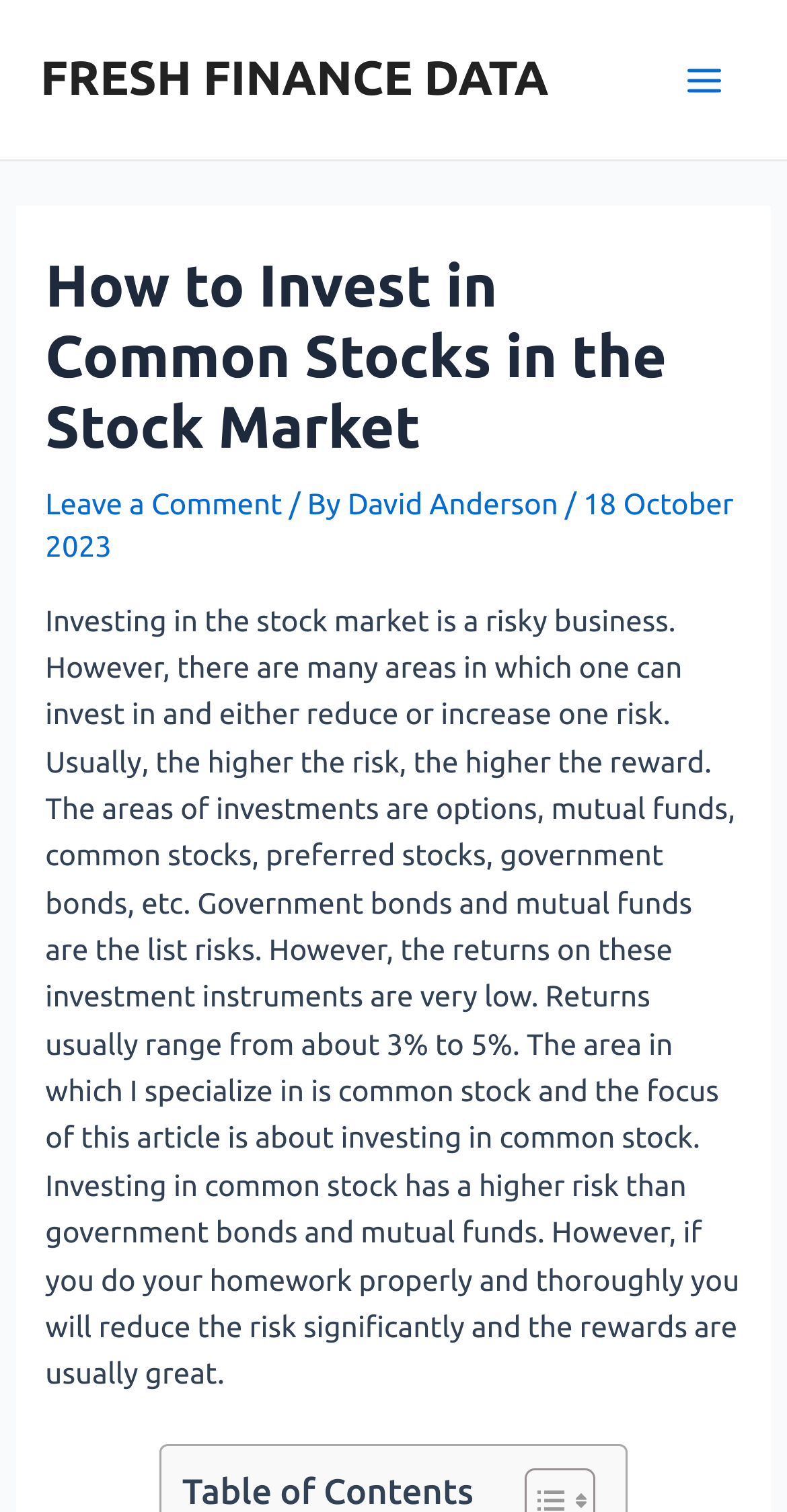What is the purpose of doing homework in investing? Please answer the question using a single word or phrase based on the image.

To reduce risk